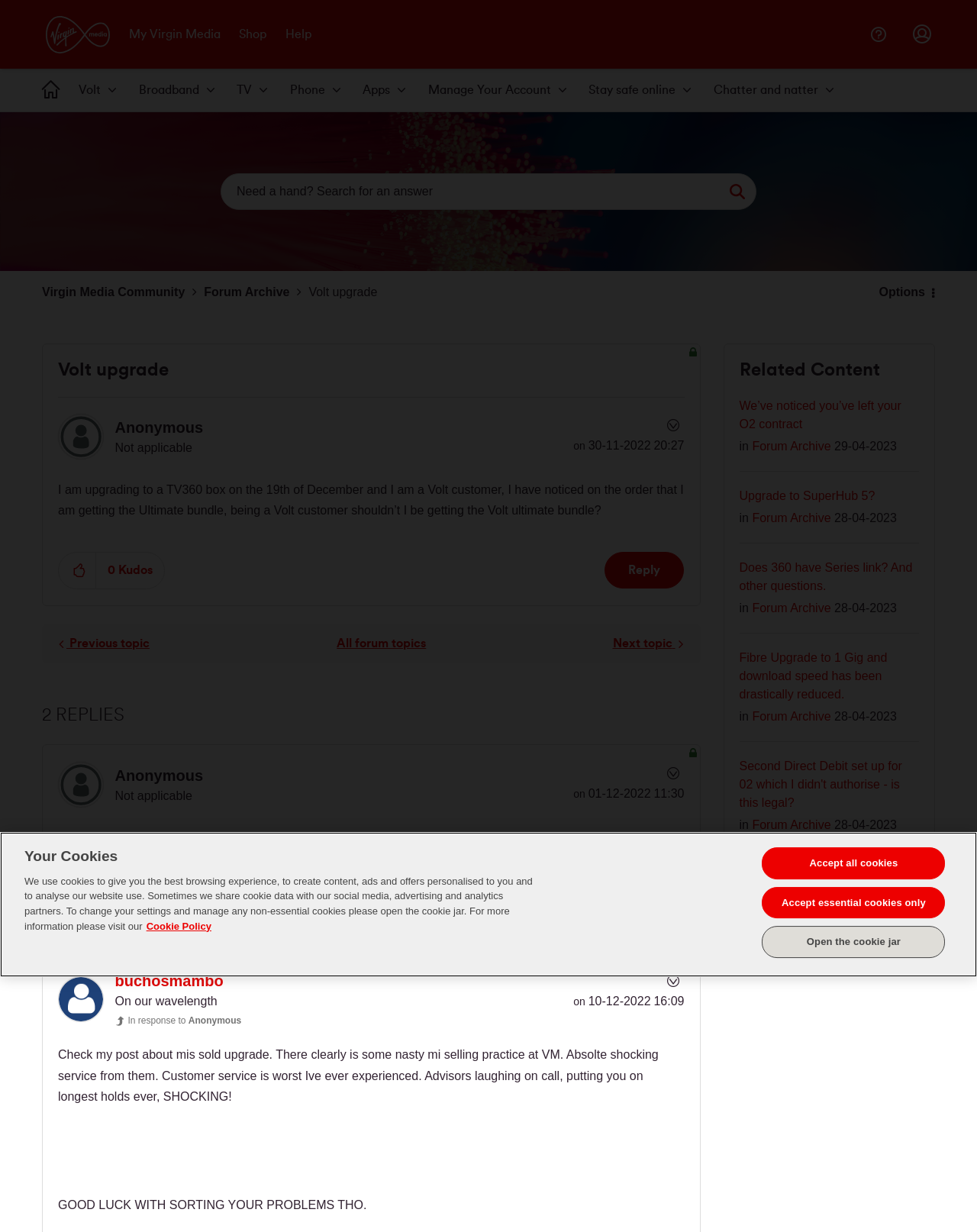Show me the bounding box coordinates of the clickable region to achieve the task as per the instruction: "Expand the Volt category".

[0.107, 0.064, 0.123, 0.082]